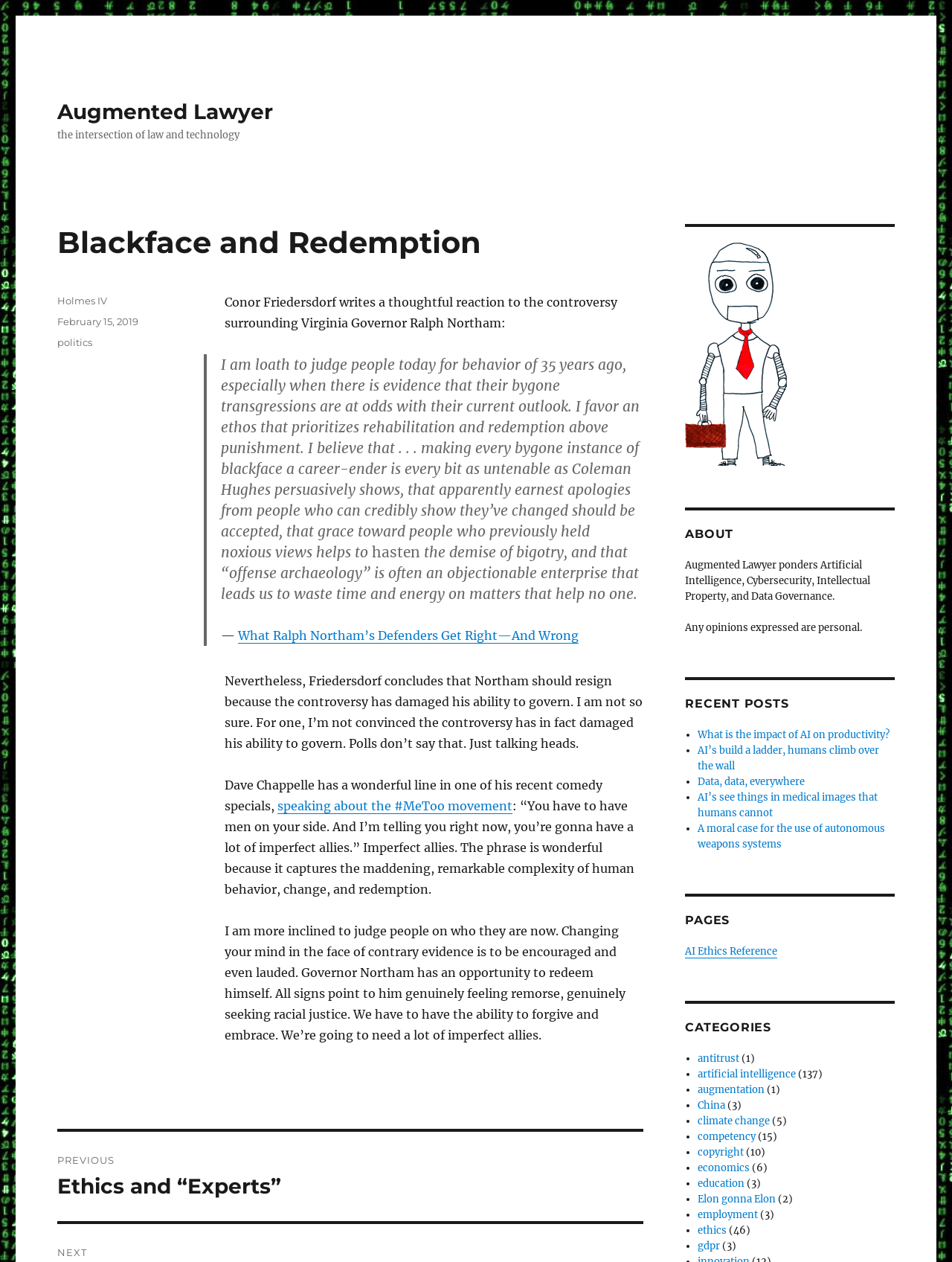Extract the bounding box coordinates for the UI element described by the text: "February 15, 2019February 13, 2019". The coordinates should be in the form of [left, top, right, bottom] with values between 0 and 1.

[0.06, 0.25, 0.146, 0.259]